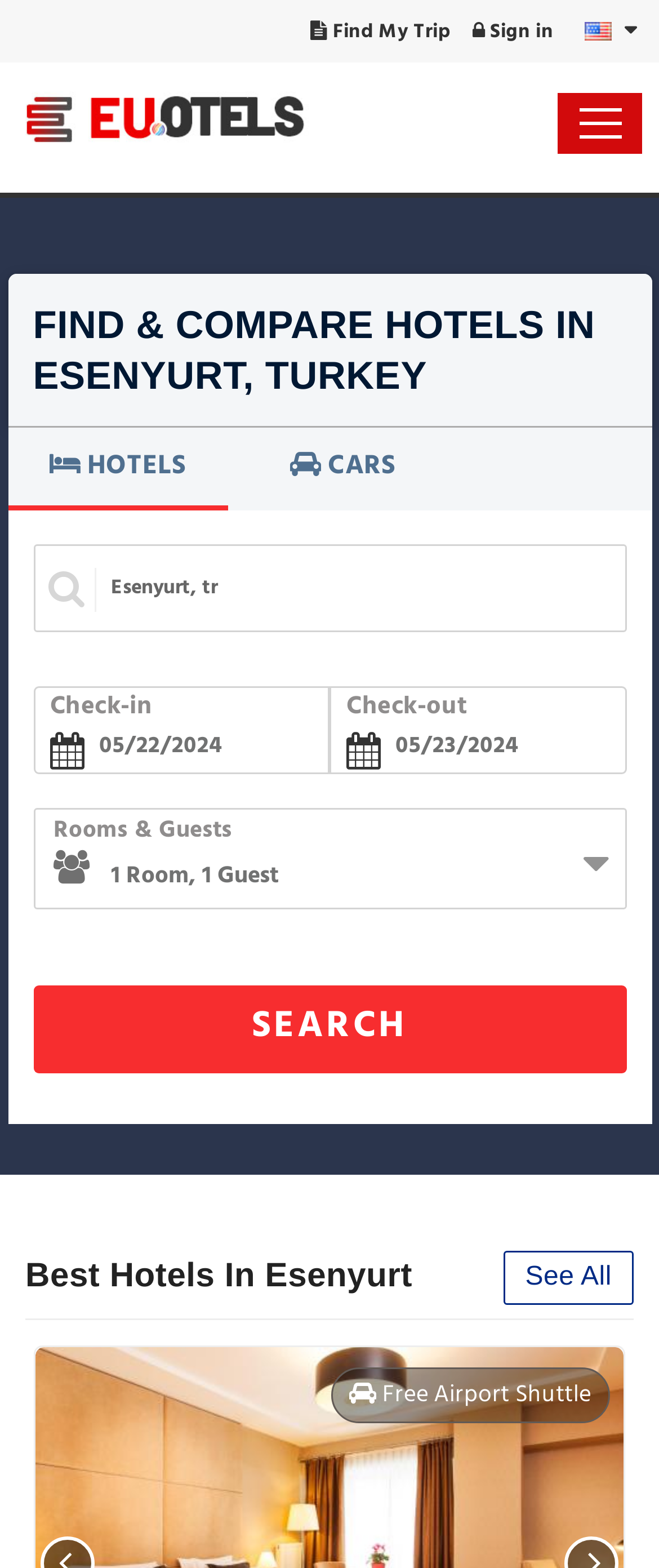Please respond in a single word or phrase: 
What is the feature mentioned in the bottom section of the page?

Free Airport Shuttle